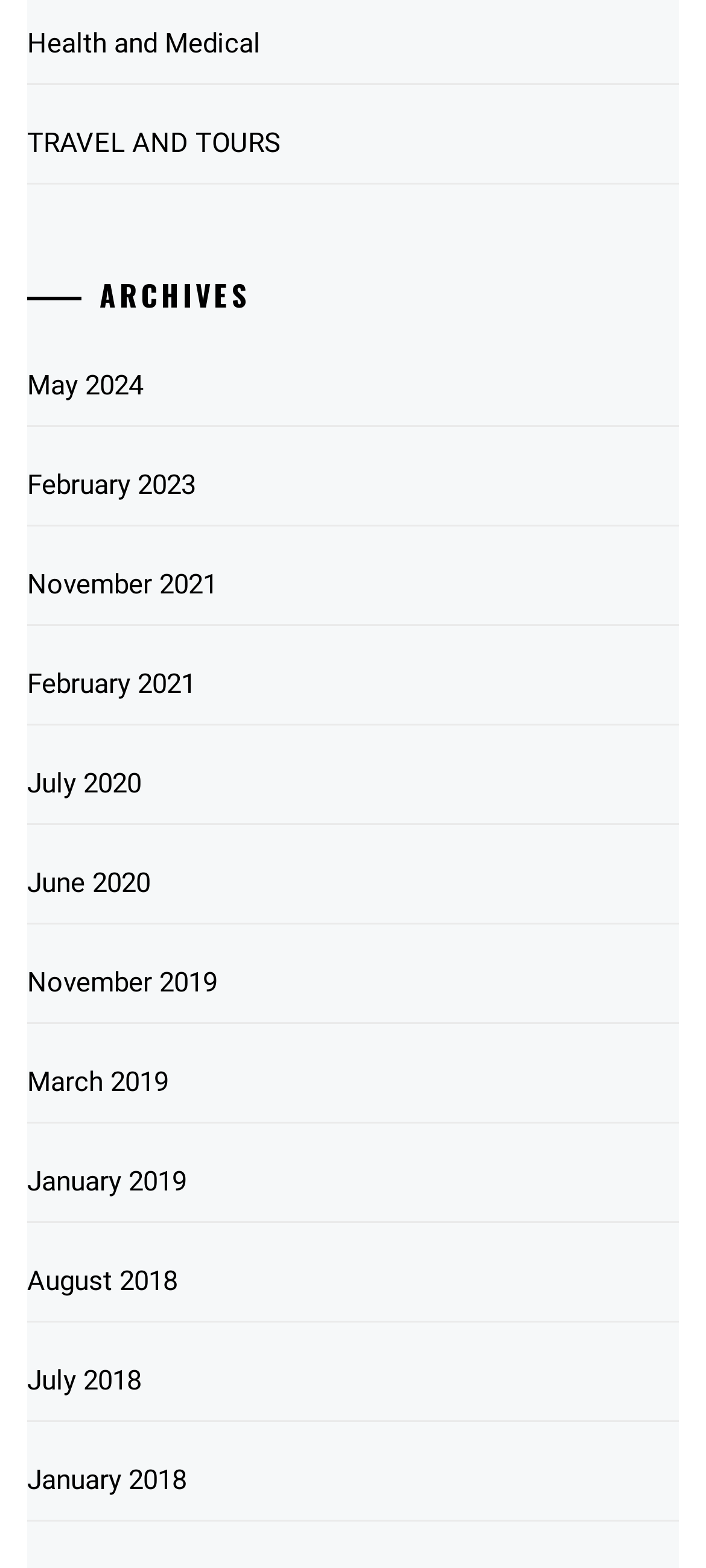Identify the bounding box coordinates for the element that needs to be clicked to fulfill this instruction: "Explore February 2023". Provide the coordinates in the format of four float numbers between 0 and 1: [left, top, right, bottom].

[0.038, 0.283, 0.962, 0.335]